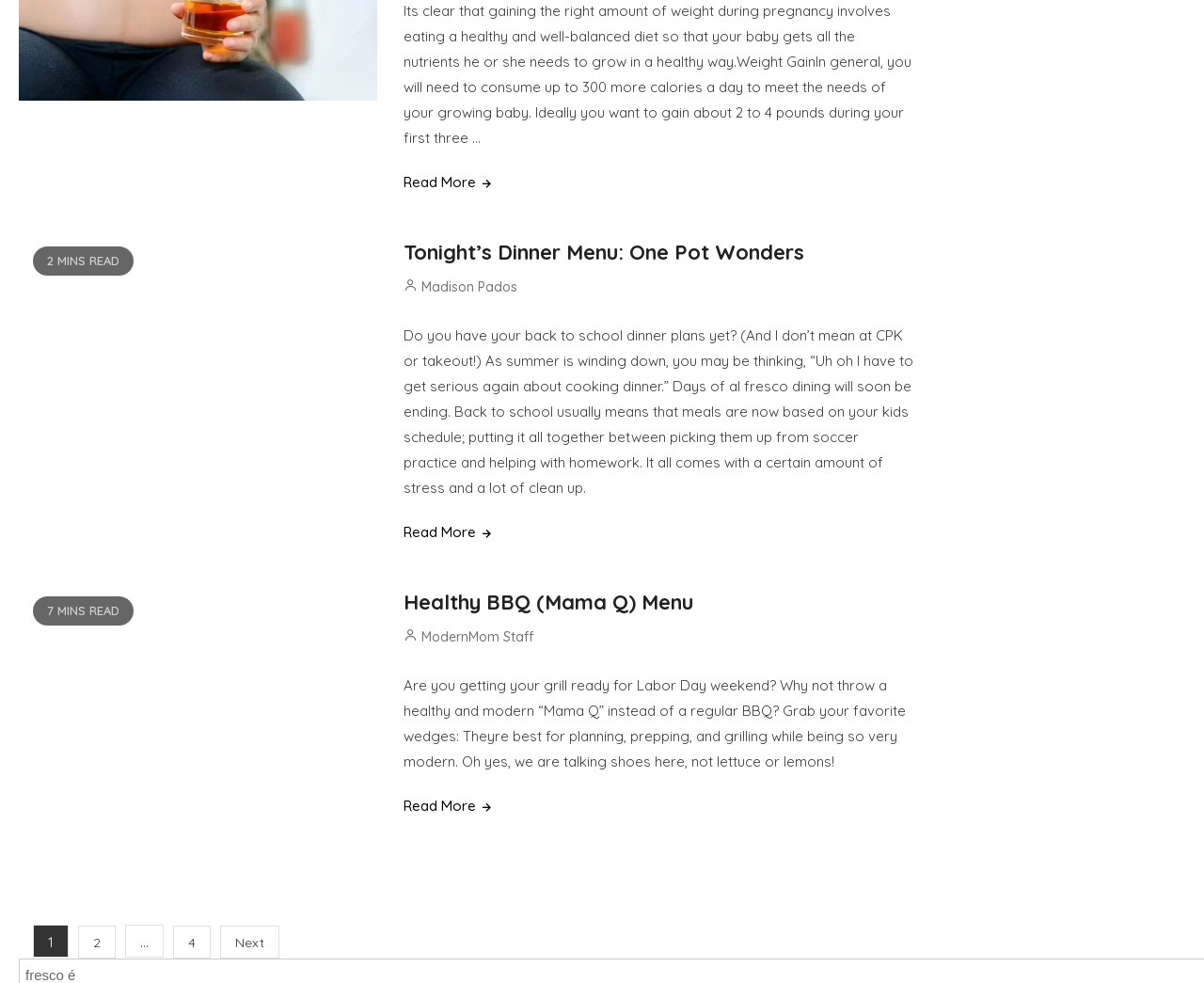Using the format (top-left x, top-left y, bottom-right x, bottom-right y), and given the element description, identify the bounding box coordinates within the screenshot: alt="Healthy BBQ (Mama Q) Menu"

[0.016, 0.732, 0.313, 0.75]